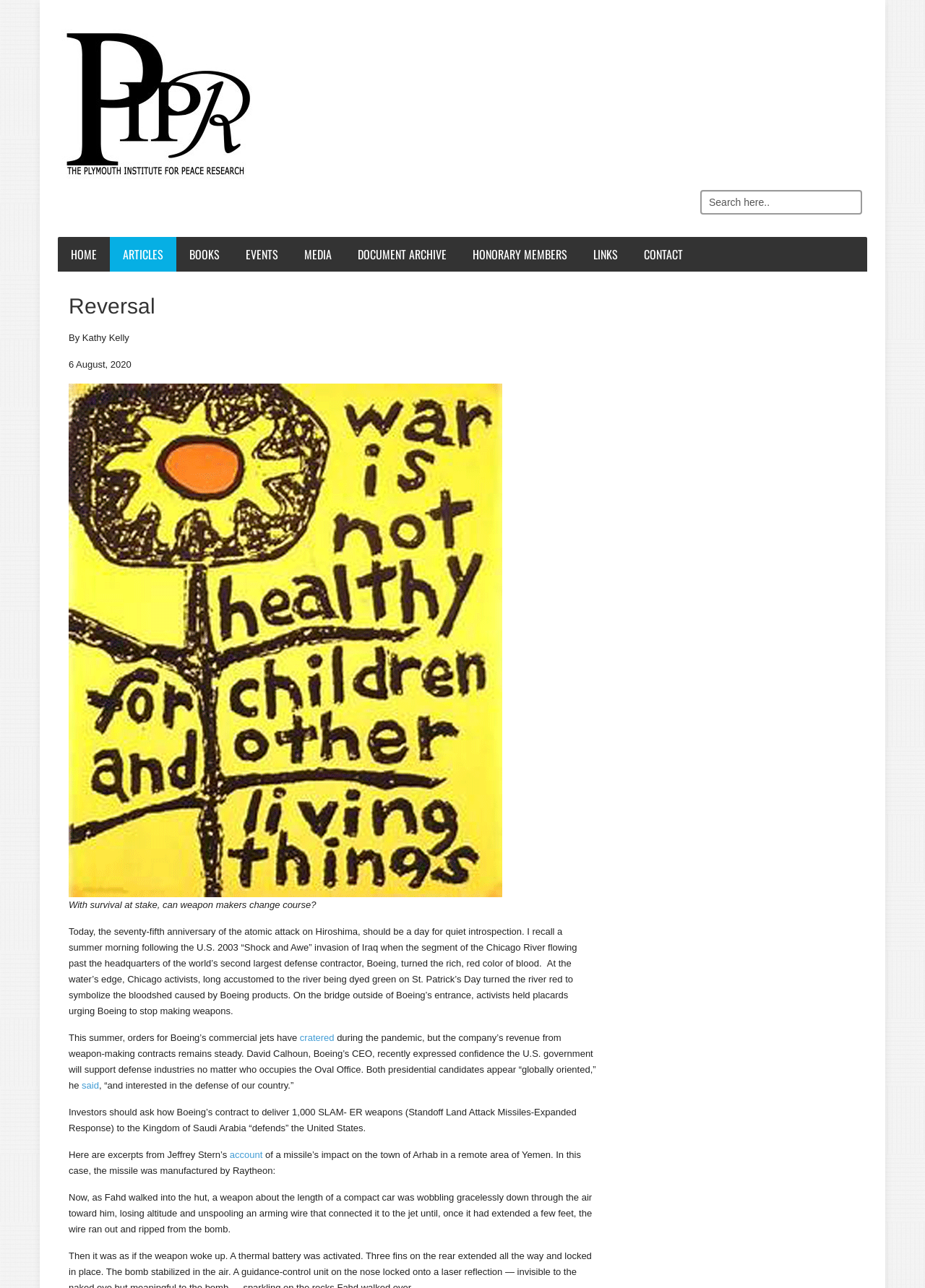Determine the bounding box coordinates for the area that needs to be clicked to fulfill this task: "Go to HOME page". The coordinates must be given as four float numbers between 0 and 1, i.e., [left, top, right, bottom].

[0.062, 0.184, 0.119, 0.211]